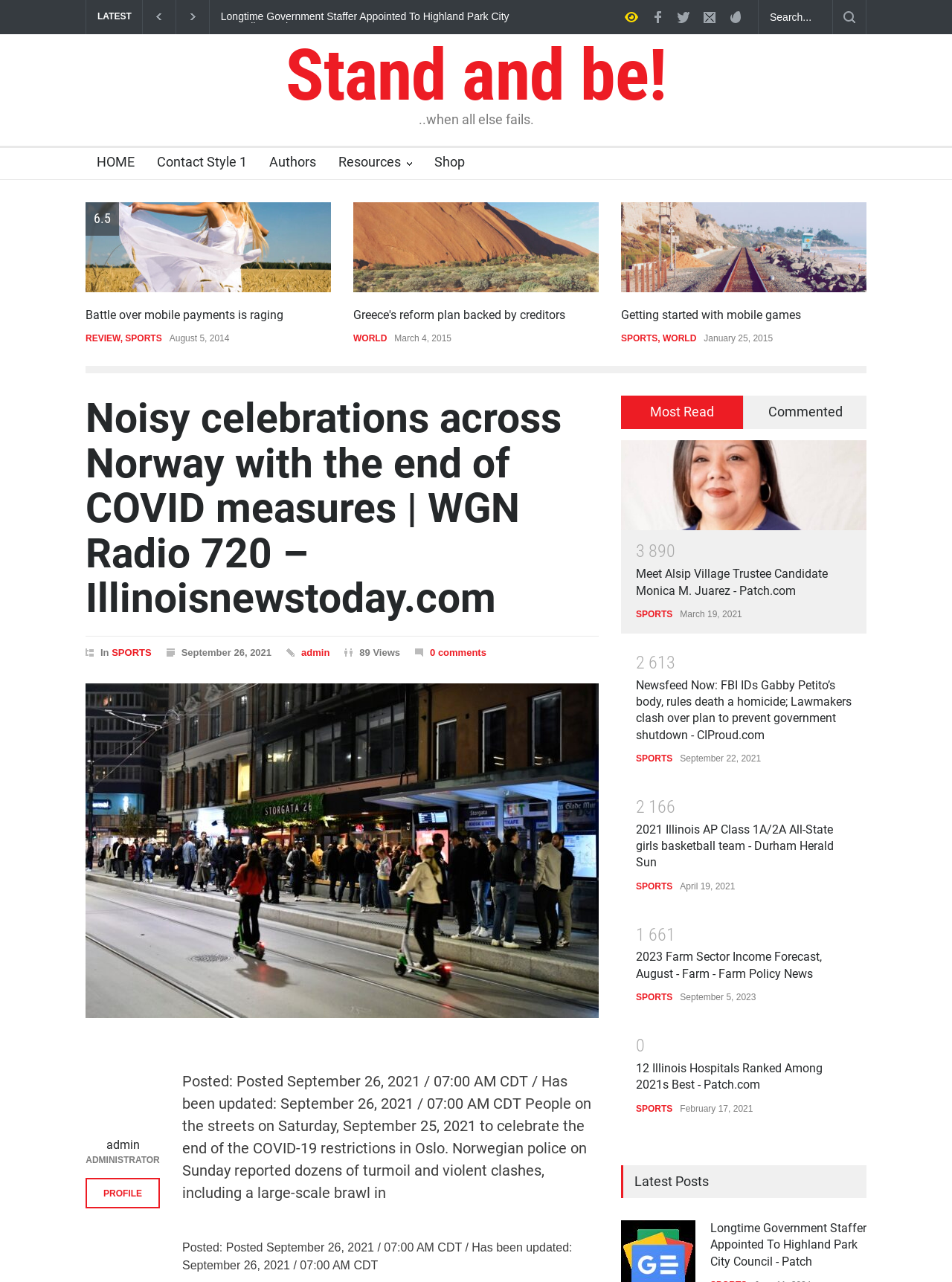Provide a comprehensive caption for the webpage.

This webpage appears to be a news website with various articles and sections. At the top, there is a search bar and a button next to it. Below the search bar, there are several links, including "LATEST", "HOME", "Contact Style 1", "Authors", "Resources", and "Shop". 

The main content of the webpage is divided into several sections. The first section has a heading that reads "Stand and be!" and a link with the same text. Below this, there is a section with a heading that reads "..when all else fails." which seems to be the title of the webpage.

The next section has several links to news articles, including "Longtime Government Staffer Appointed To Highland Park City Council - Patch", "Illinois government’s $100K salary and pension club: 140,000 members and rising – Wirepoints - Wirepoints", and others. Each article has a timestamp indicating when it was posted.

Following this, there are several sections with headings and links to news articles, including "Battle over mobile payments is raging", "Greece's reform plan backed by creditors", and "Getting started with mobile games". Each section has an image and a link to the corresponding article.

On the right side of the webpage, there is a sidebar with several tabs, including "Most Read" and "Commented". The "Most Read" tab is currently selected and displays a list of articles, including "Noisy celebrations across Norway with the end of COVID measures | WGN Radio 720 – Illinoisnewstoday.com", "Meet Alsip Village Trustee Candidate Monica M. Juarez - Patch.com", and others.

At the bottom of the webpage, there are several links to news articles, including "Newsfeed Now: FBI IDs Gabby Petito’s body, rules death a homicide; Lawmakers clash over plan to prevent government shutdown - CIProud.com".